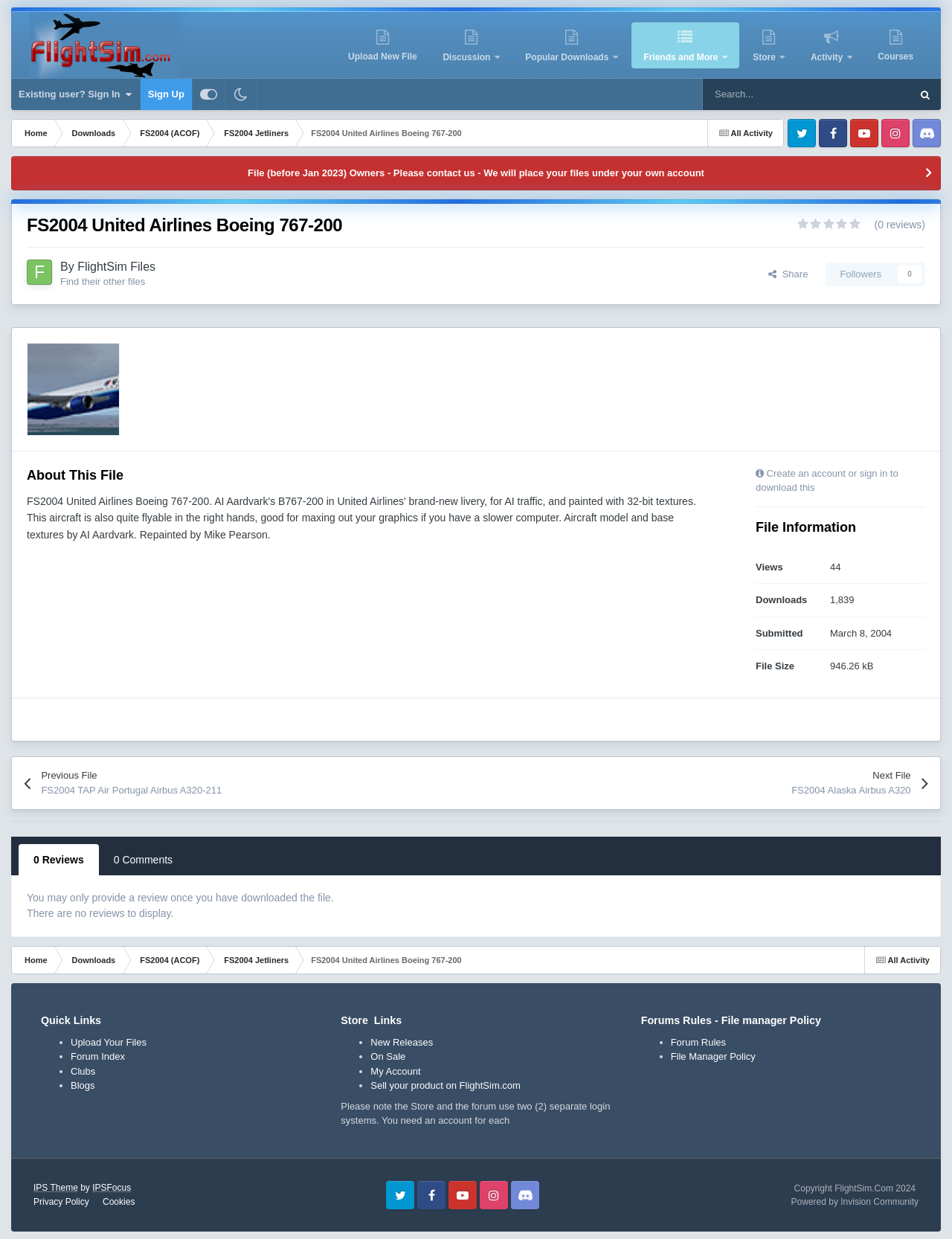Find the bounding box coordinates of the element to click in order to complete the given instruction: "Follow FlightSim Files."

[0.867, 0.212, 0.972, 0.231]